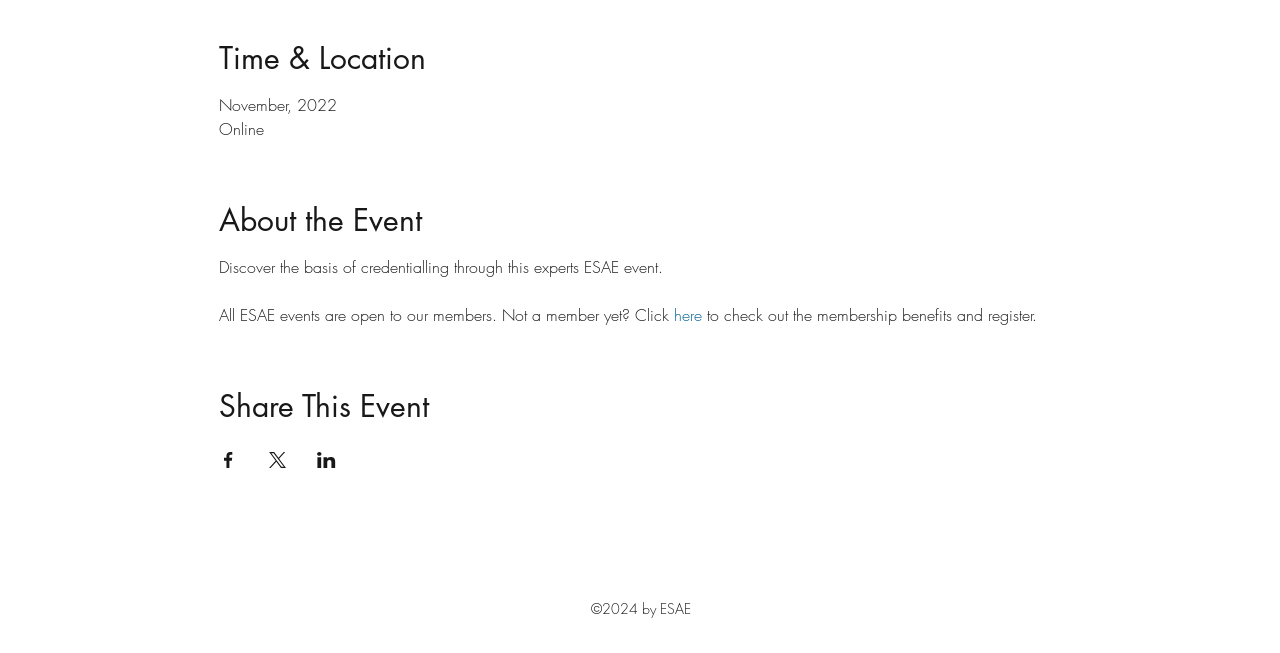Please provide the bounding box coordinates for the UI element as described: "here". The coordinates must be four floats between 0 and 1, represented as [left, top, right, bottom].

[0.526, 0.466, 0.552, 0.5]